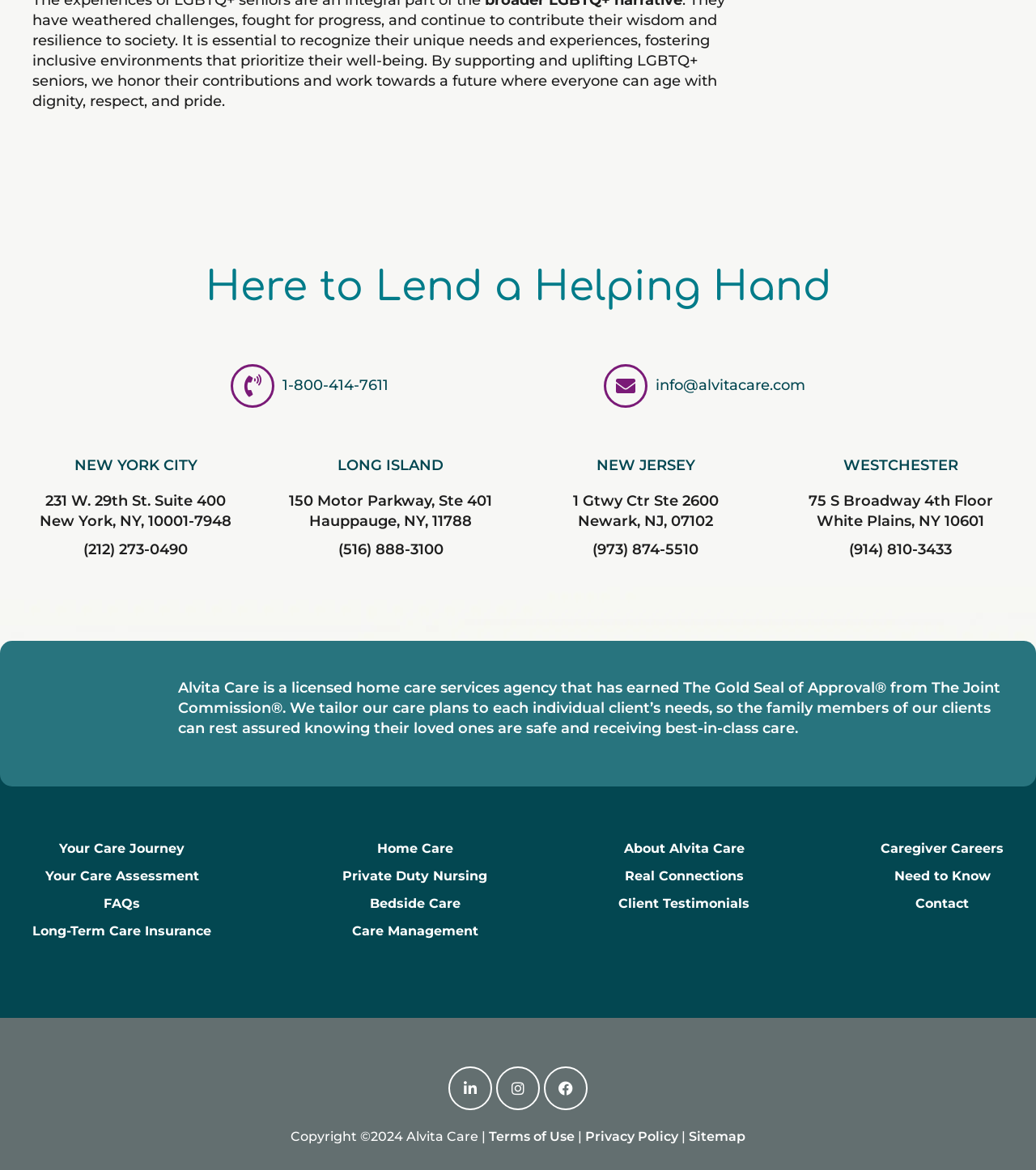Please specify the bounding box coordinates of the clickable region necessary for completing the following instruction: "Learn more about Long-Term Care Insurance". The coordinates must consist of four float numbers between 0 and 1, i.e., [left, top, right, bottom].

[0.016, 0.784, 0.22, 0.808]